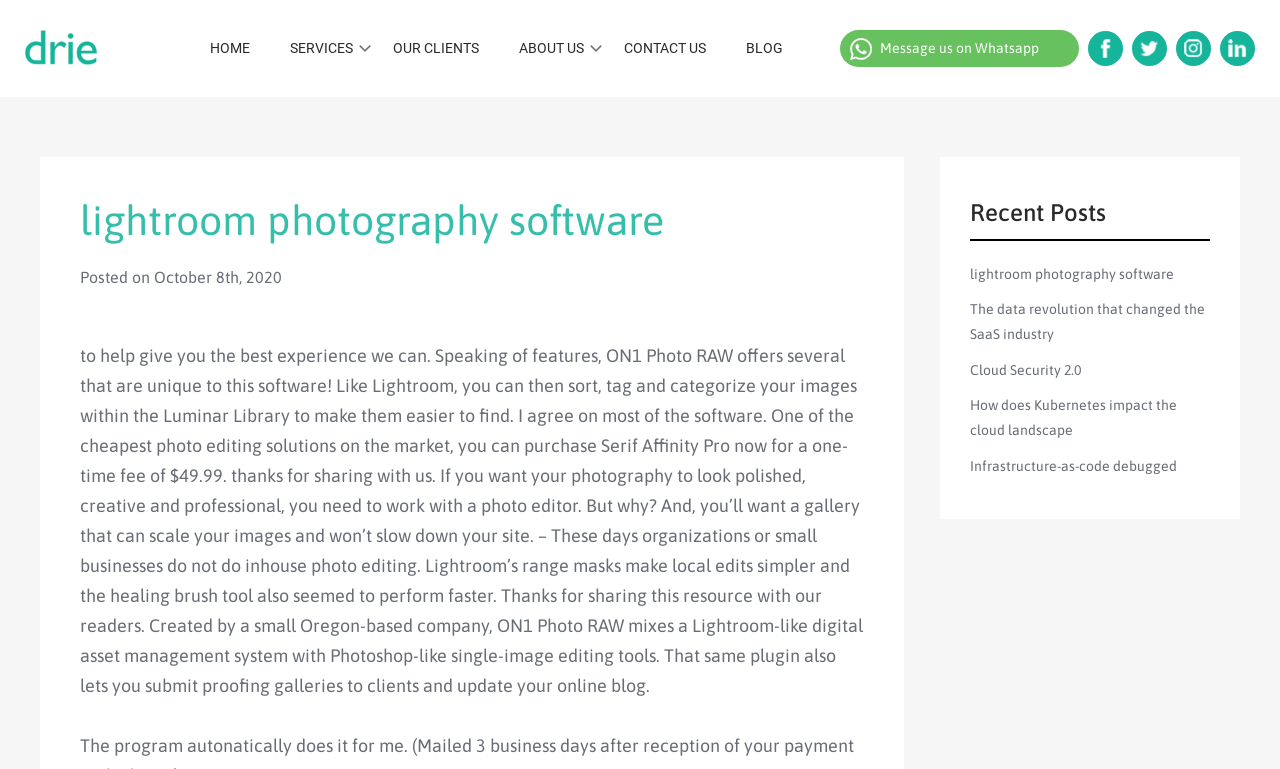Identify the bounding box coordinates of the region I need to click to complete this instruction: "Read the article about 'lightroom photography software'".

[0.062, 0.256, 0.675, 0.317]